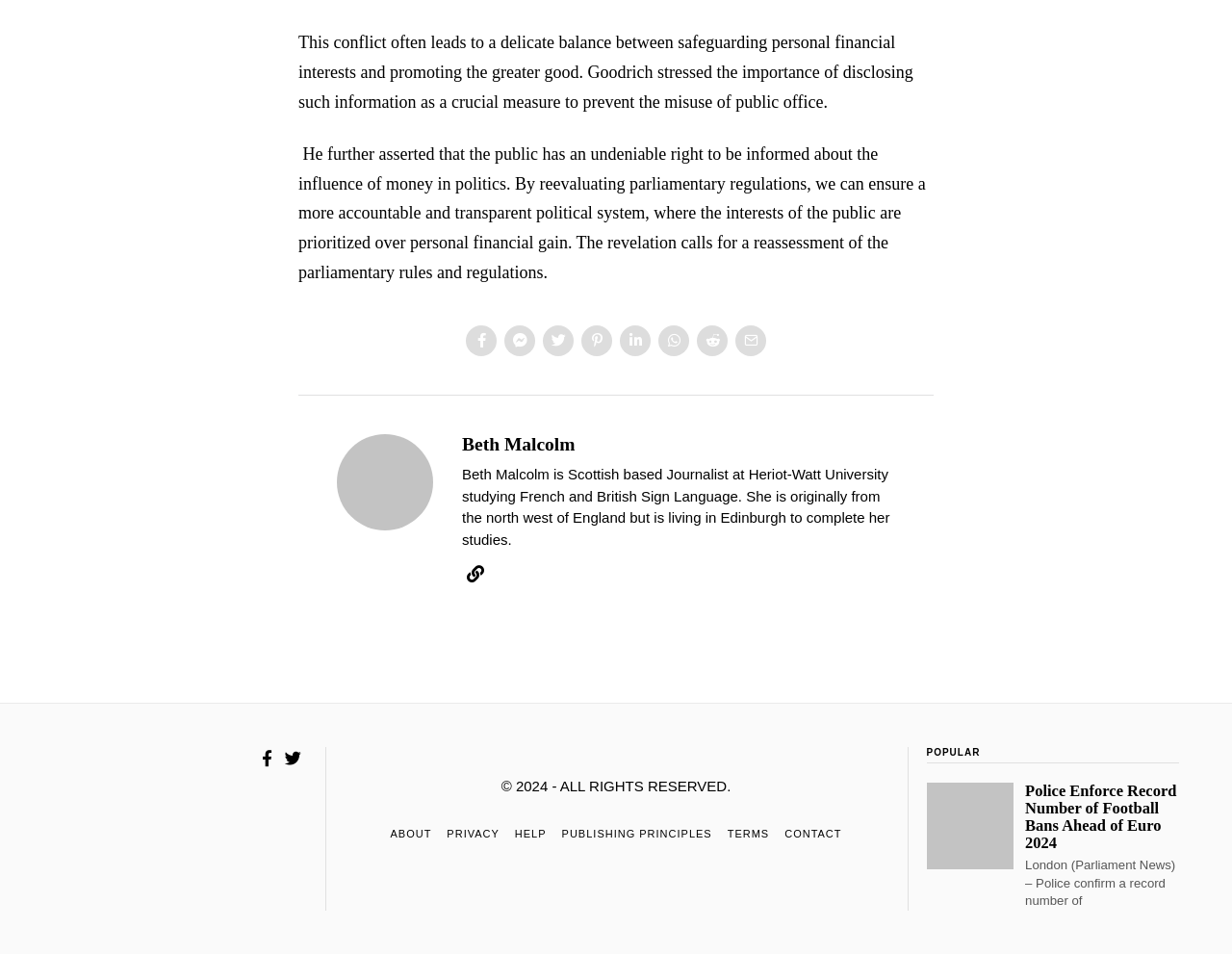Provide a short answer to the following question with just one word or phrase: What is the year of copyright mentioned?

2024